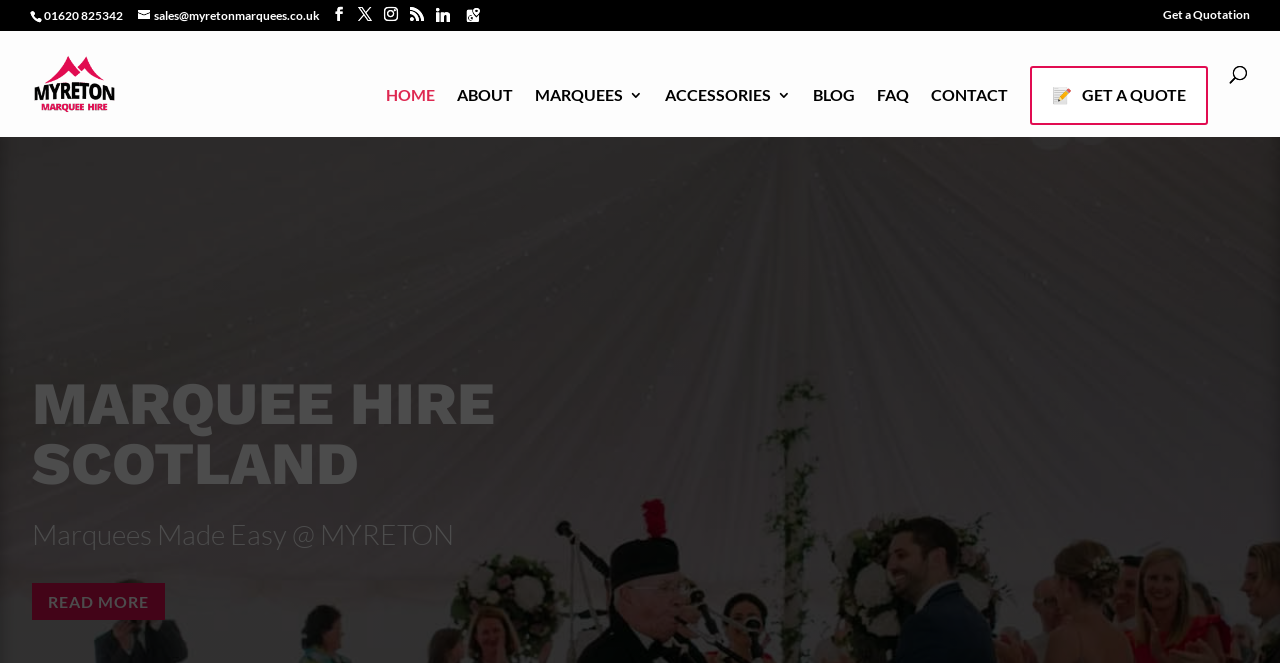Highlight the bounding box coordinates of the element that should be clicked to carry out the following instruction: "Check the article about How to Recover Lost Dir Files from SD Card". The coordinates must be given as four float numbers ranging from 0 to 1, i.e., [left, top, right, bottom].

None